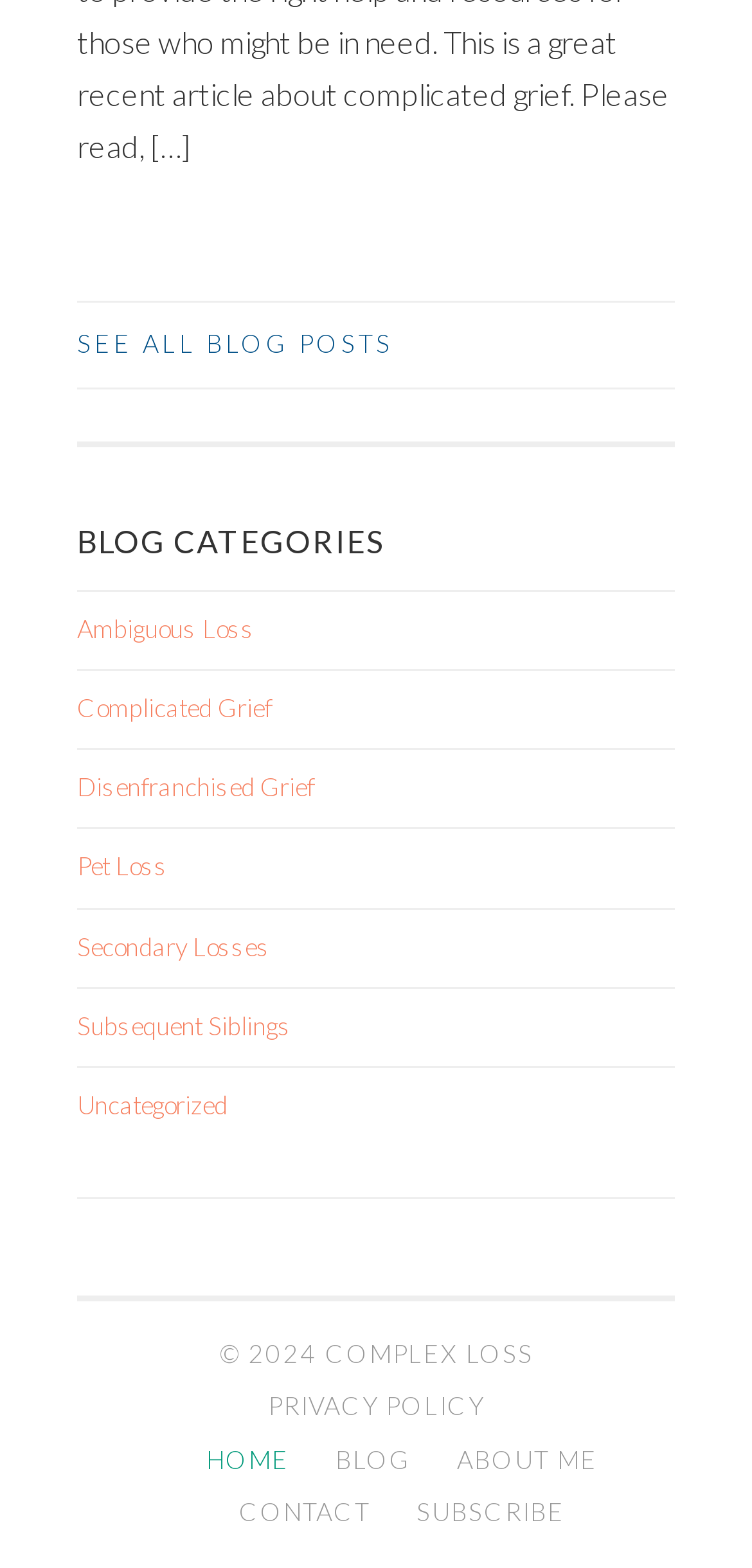Please study the image and answer the question comprehensively:
Is there a link to a privacy policy?

I found a link element at the bottom of the page with the text 'PRIVACY POLICY', which indicates that there is a link to a privacy policy.